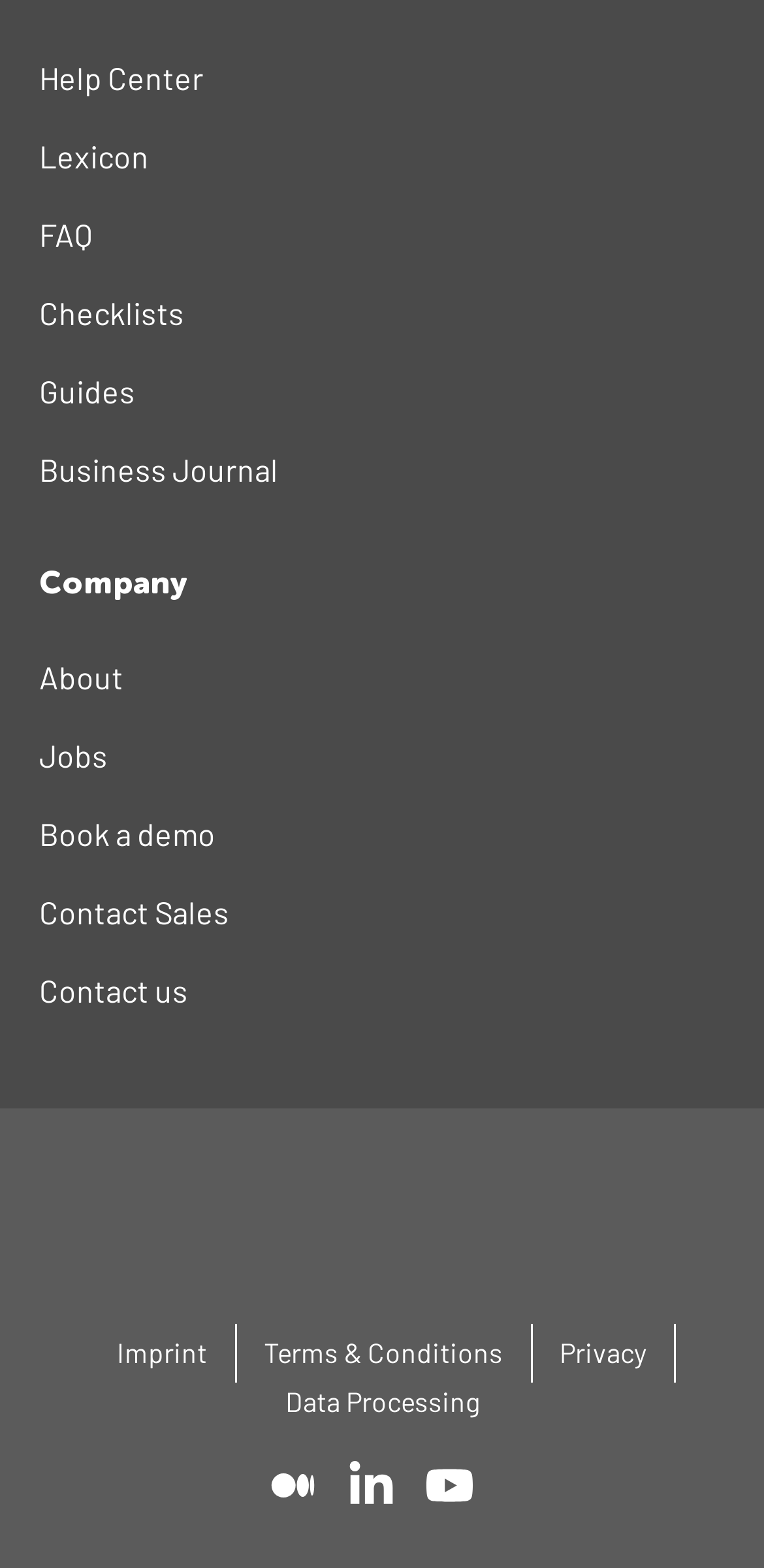Identify the bounding box coordinates for the UI element described as: "FAQ".

[0.051, 0.125, 0.364, 0.175]